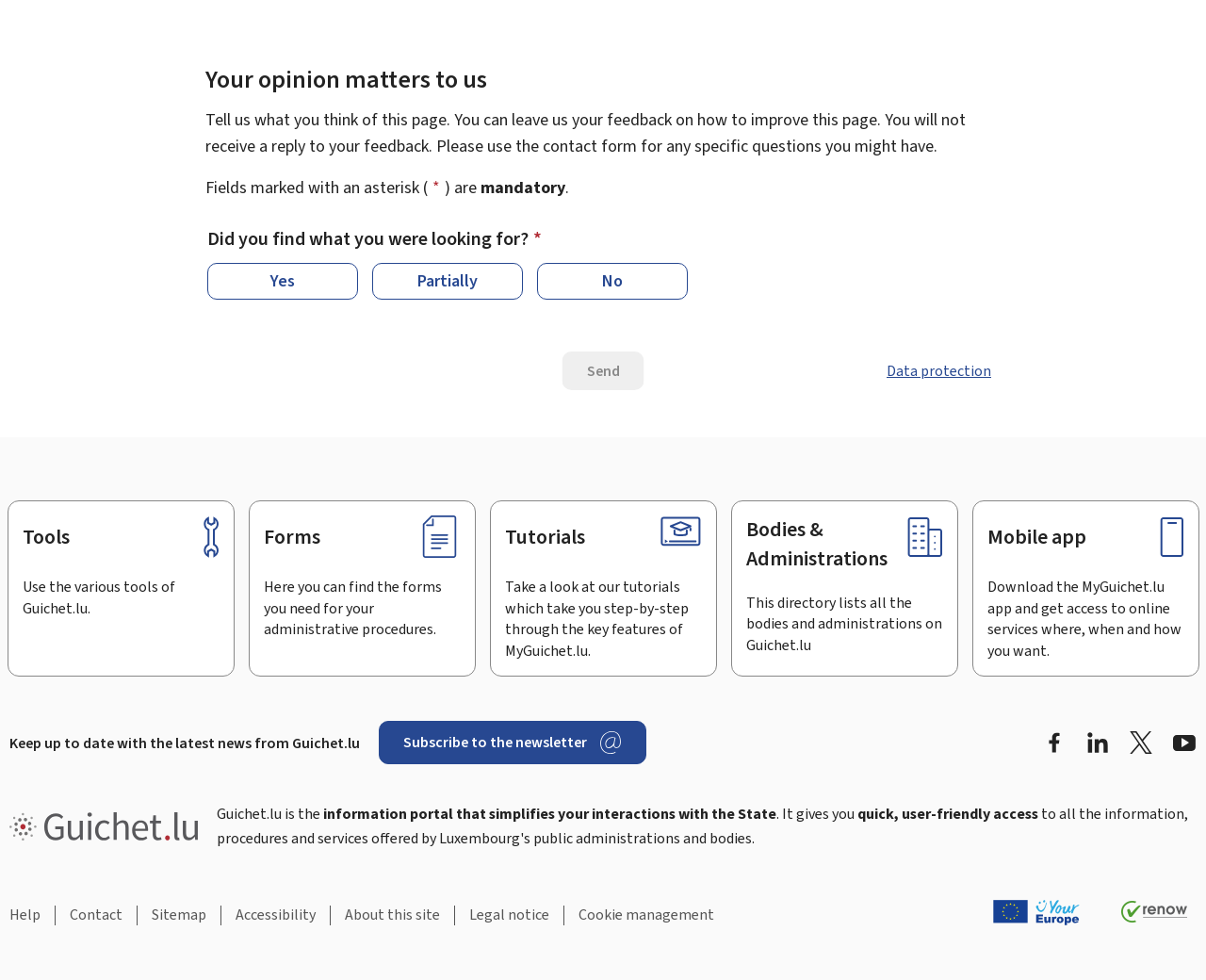What is the purpose of the 'Send' button?
Offer a detailed and exhaustive answer to the question.

The webpage has a button 'Send' which is disabled initially, and it is likely to be enabled when the user fills in the feedback form, indicating that the purpose of the 'Send' button is to submit the feedback.